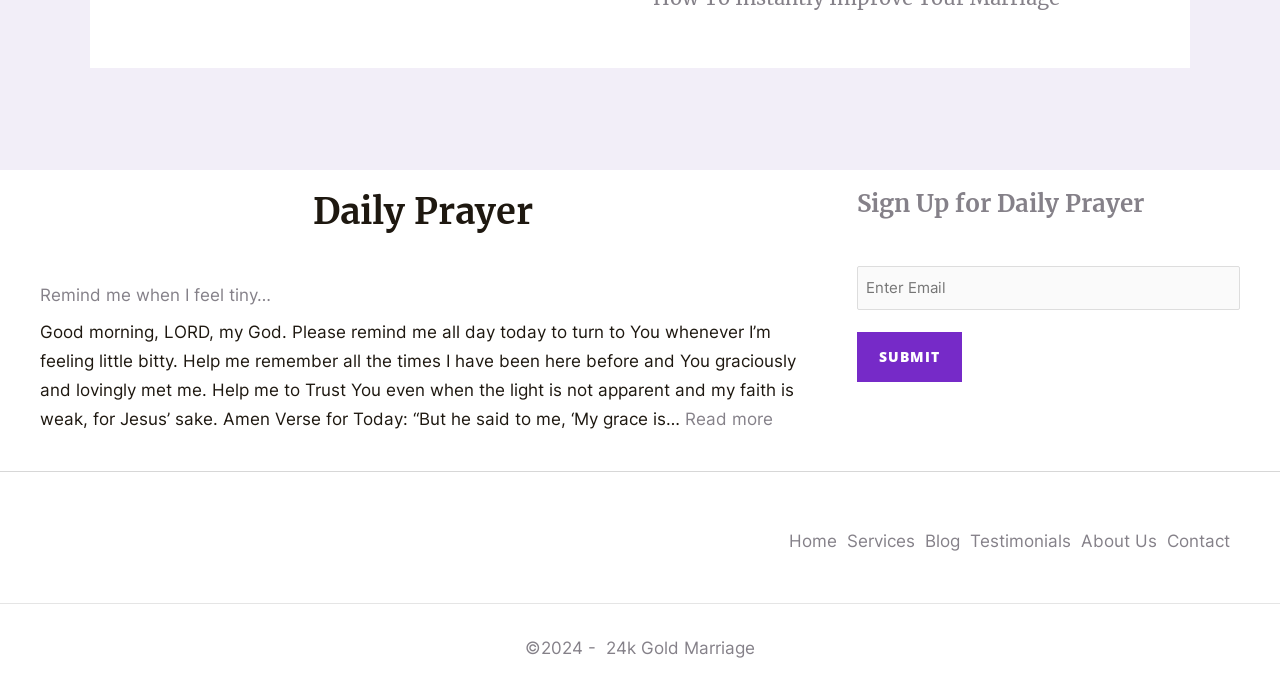Indicate the bounding box coordinates of the clickable region to achieve the following instruction: "Click on the 'Home' link in the footer menu."

[0.616, 0.753, 0.662, 0.809]